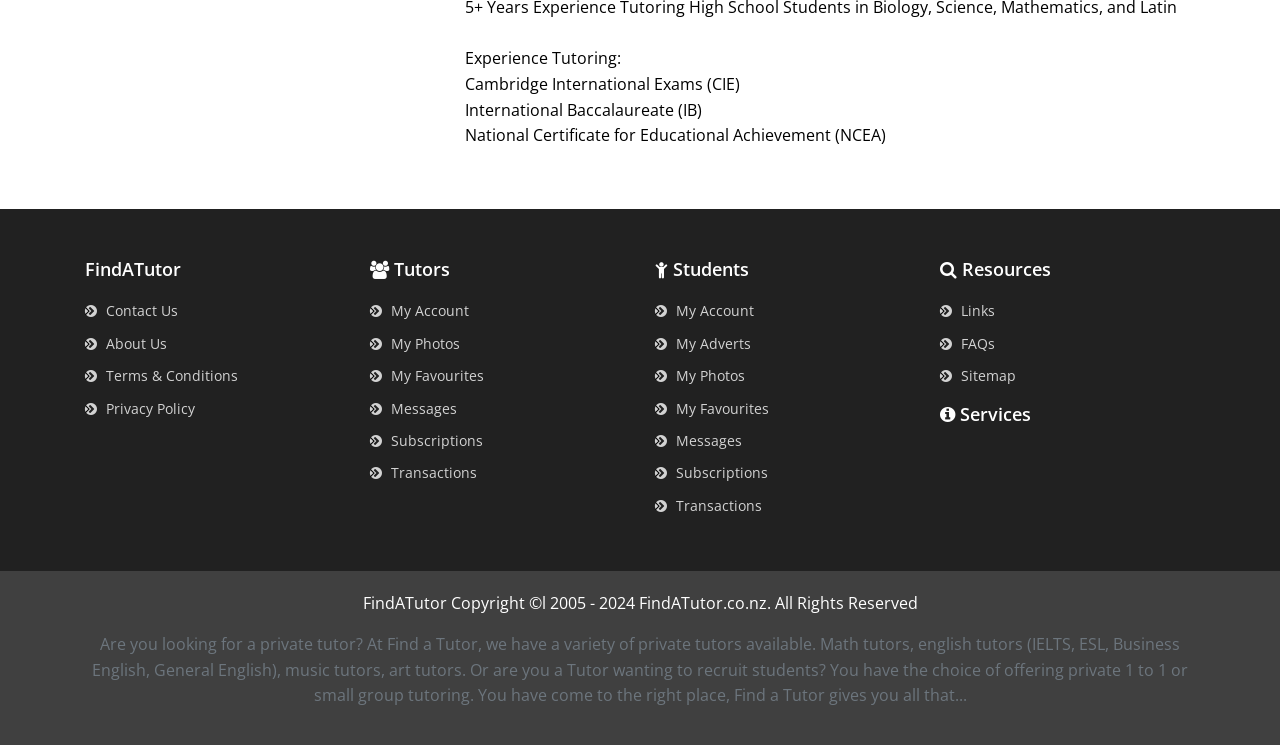Provide a brief response to the question using a single word or phrase: 
What type of tutoring services are offered?

Math, English, Music, Art